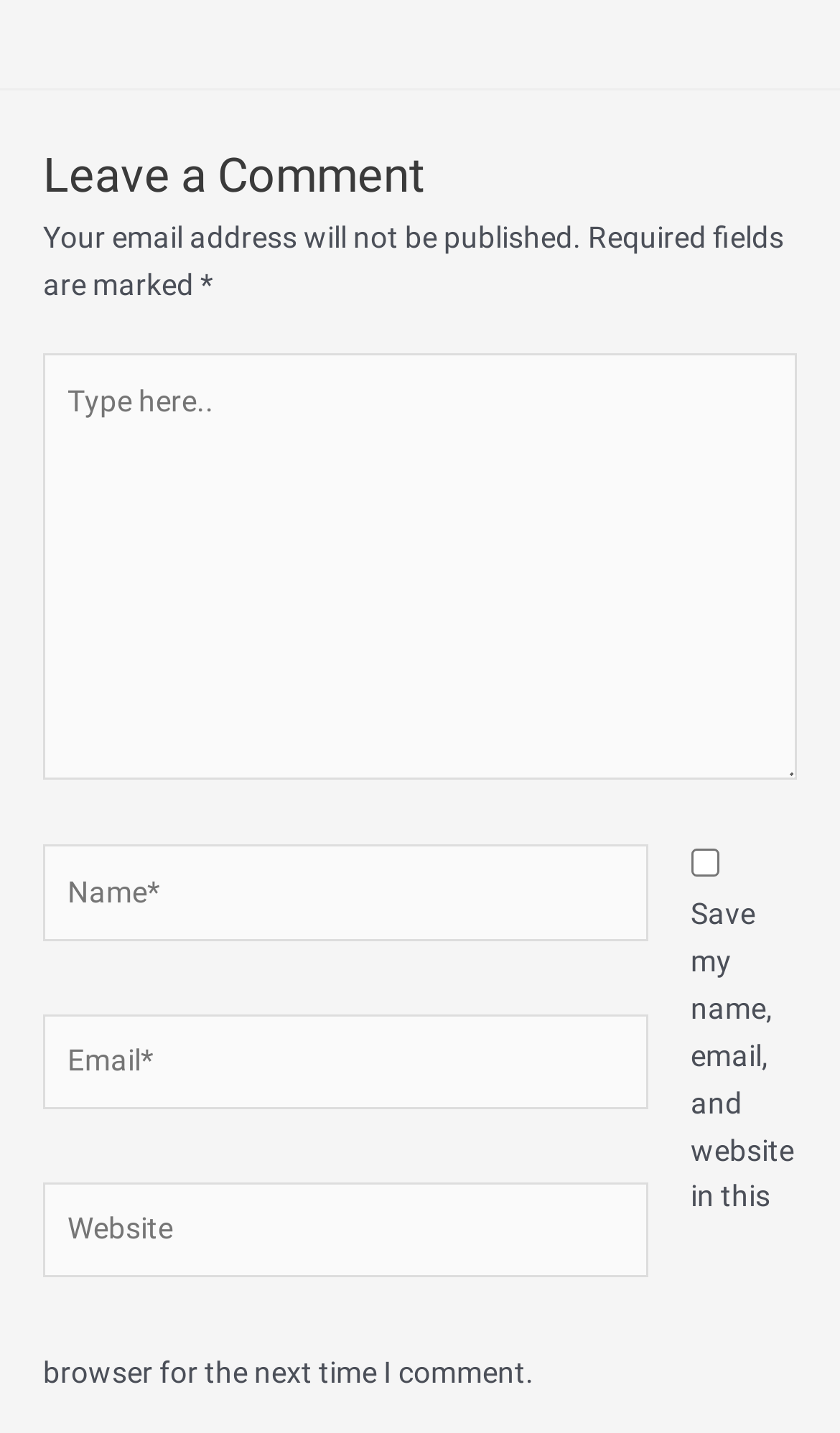Give a succinct answer to this question in a single word or phrase: 
What is the default behavior of the checkbox?

Unchecked